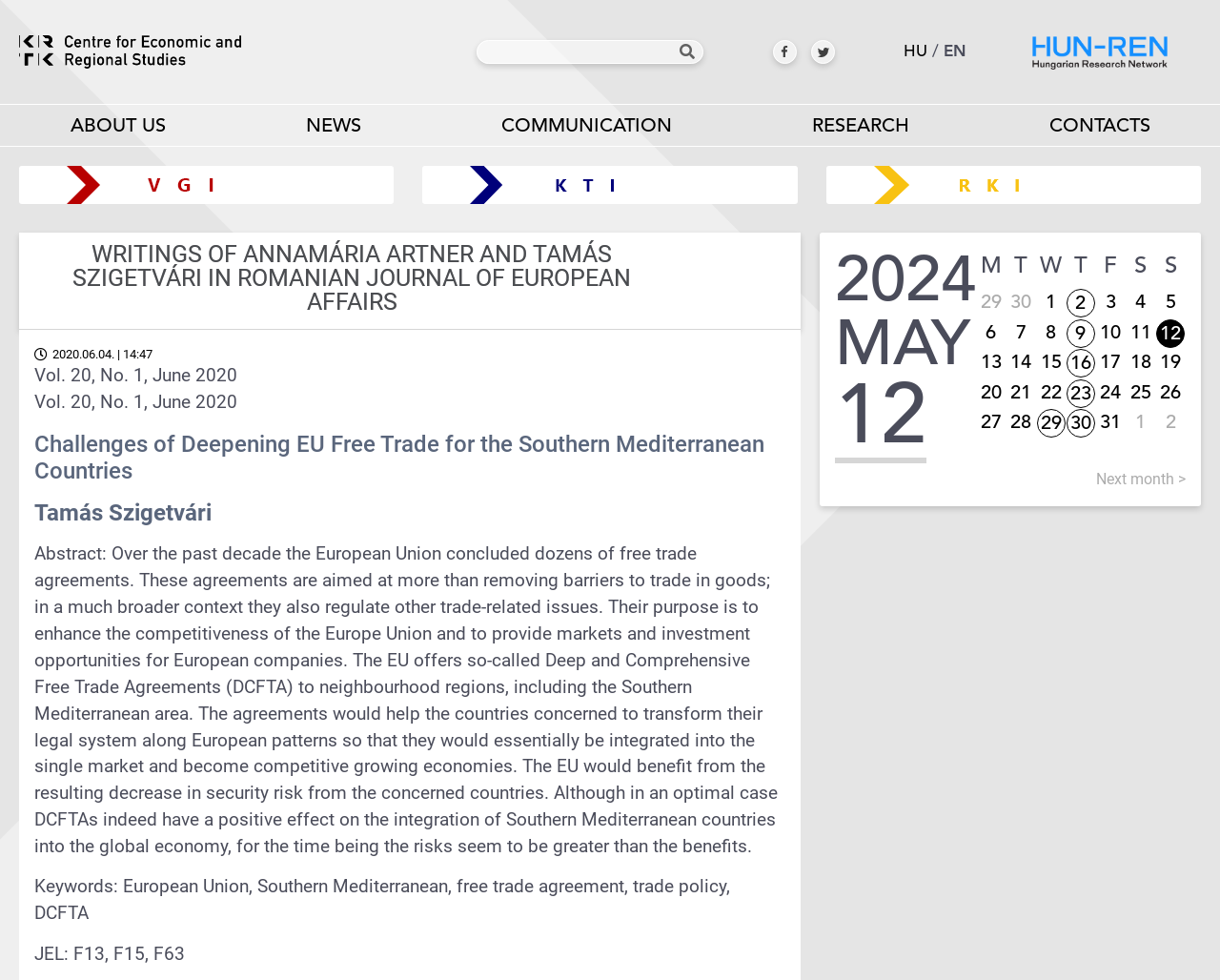Given the description Világgazdasági intézet, predict the bounding box coordinates of the UI element. Ensure the coordinates are in the format (top-left x, top-left y, bottom-right x, bottom-right y) and all values are between 0 and 1.

[0.016, 0.169, 0.323, 0.208]